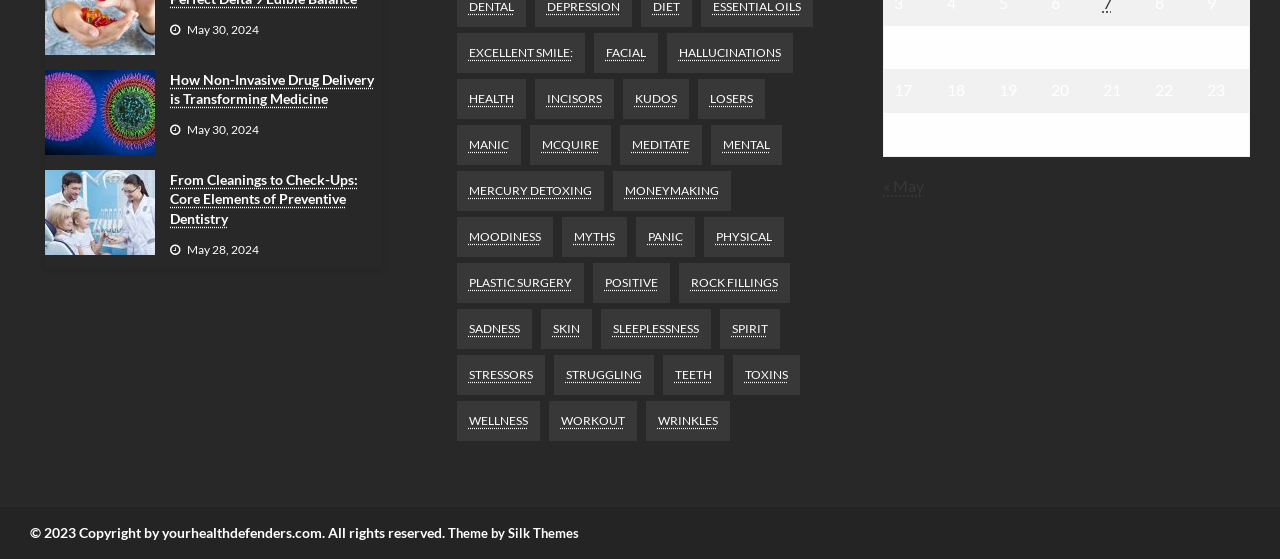How many columns are in the grid?
Please provide a single word or phrase as the answer based on the screenshot.

1